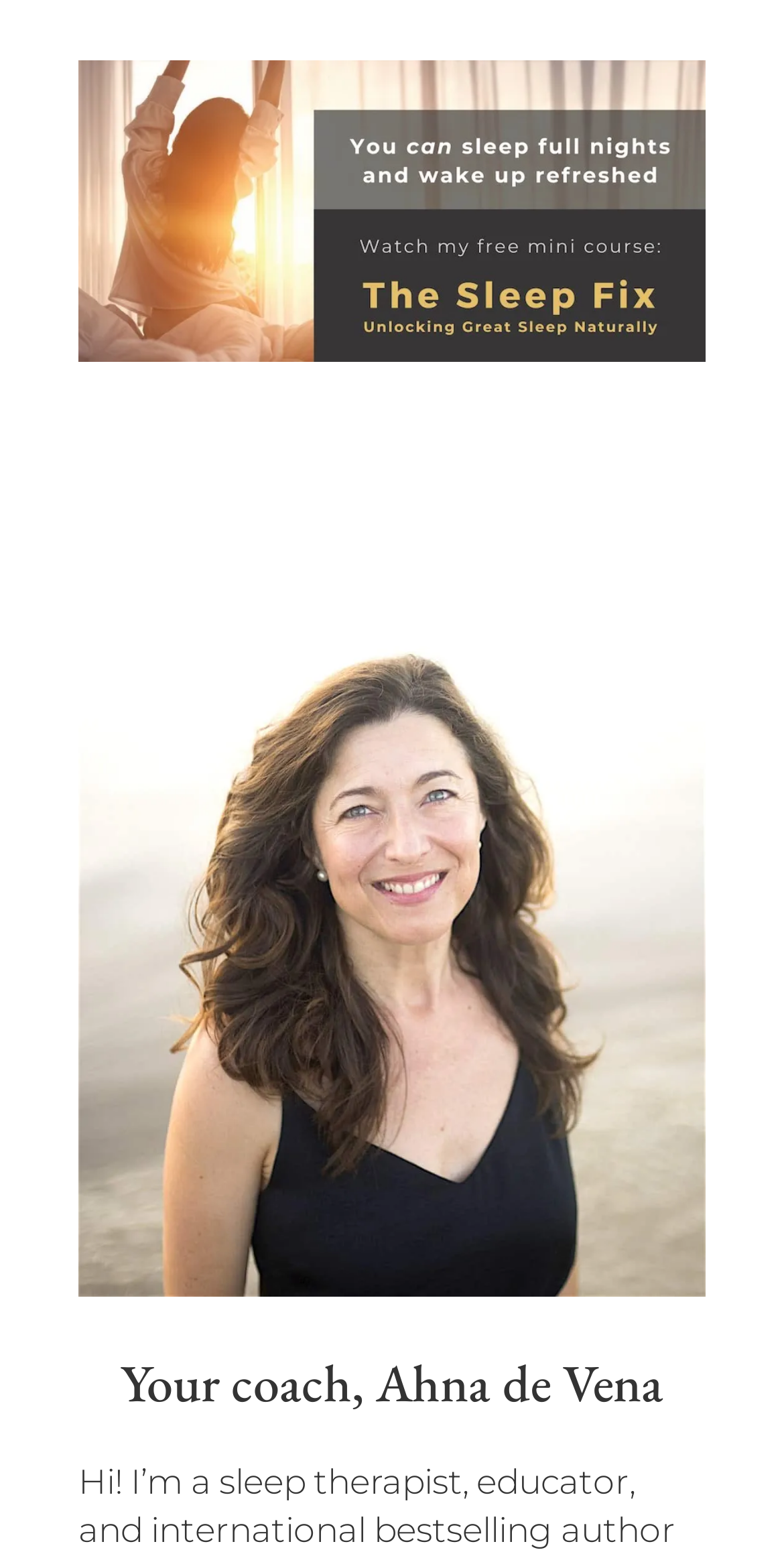Determine the title of the webpage and give its text content.

Your coach, Ahna de Vena